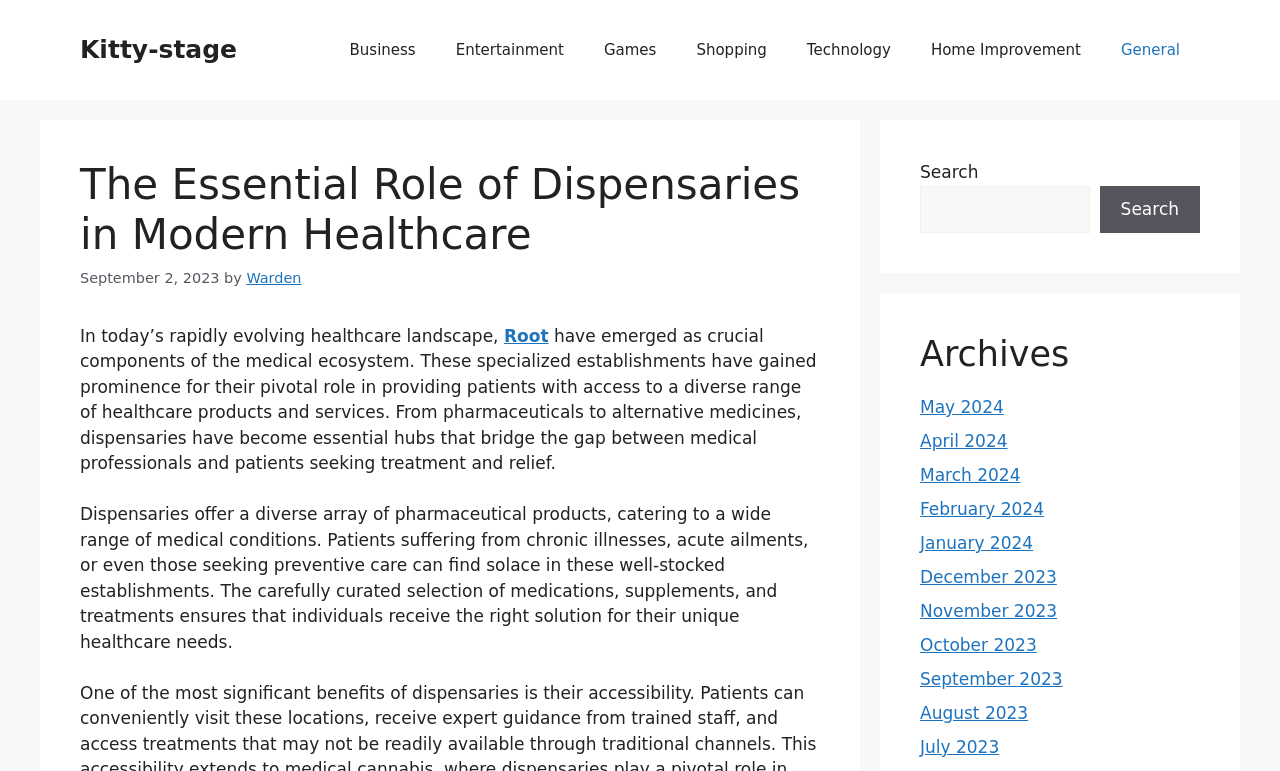Could you please study the image and provide a detailed answer to the question:
How many months are listed in the archives section?

I counted the number of links in the archives section, which are the months from May 2024 to September 2023, totaling 12 months.